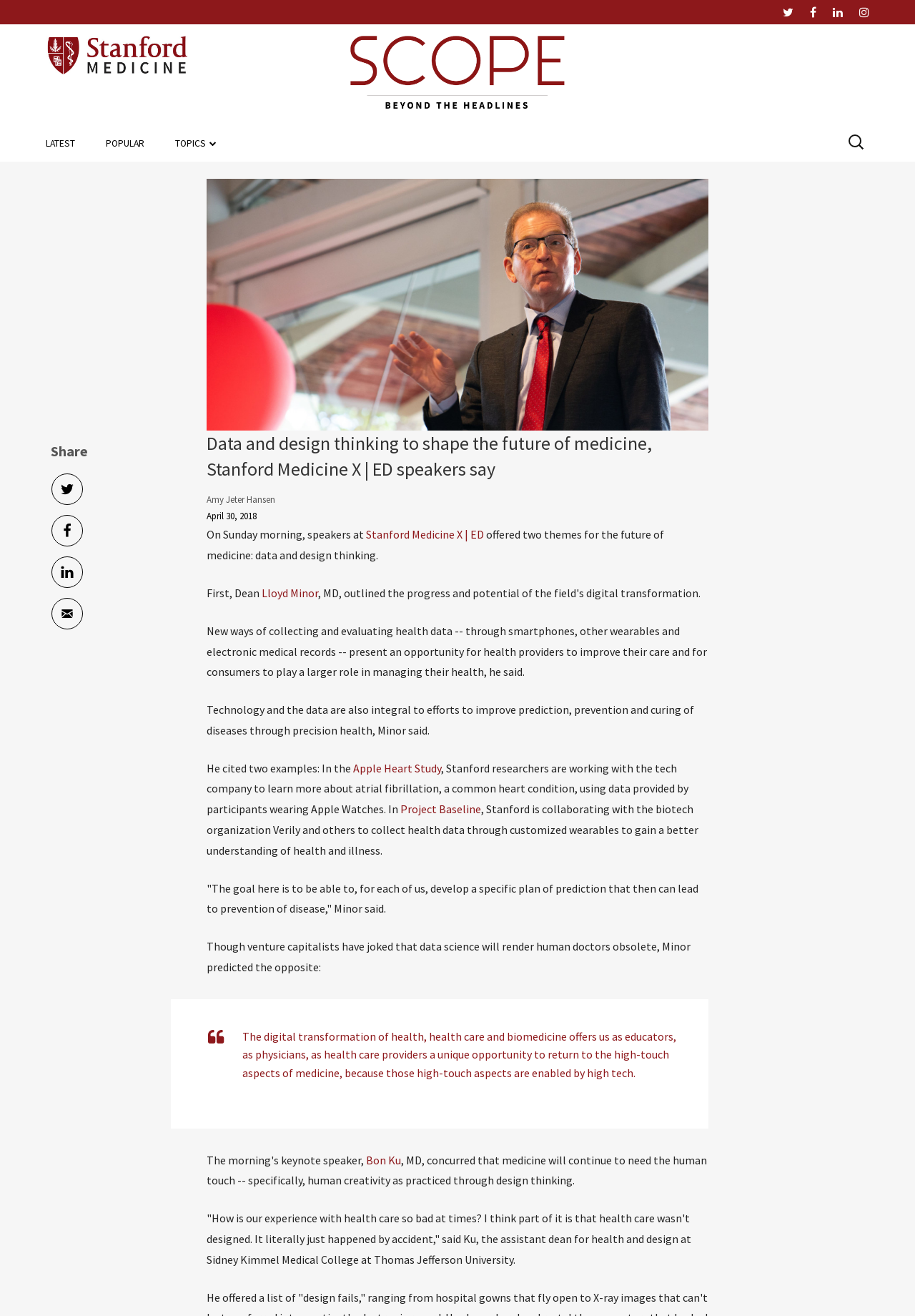Determine the bounding box for the described UI element: "Lloyd Minor".

[0.286, 0.445, 0.348, 0.456]